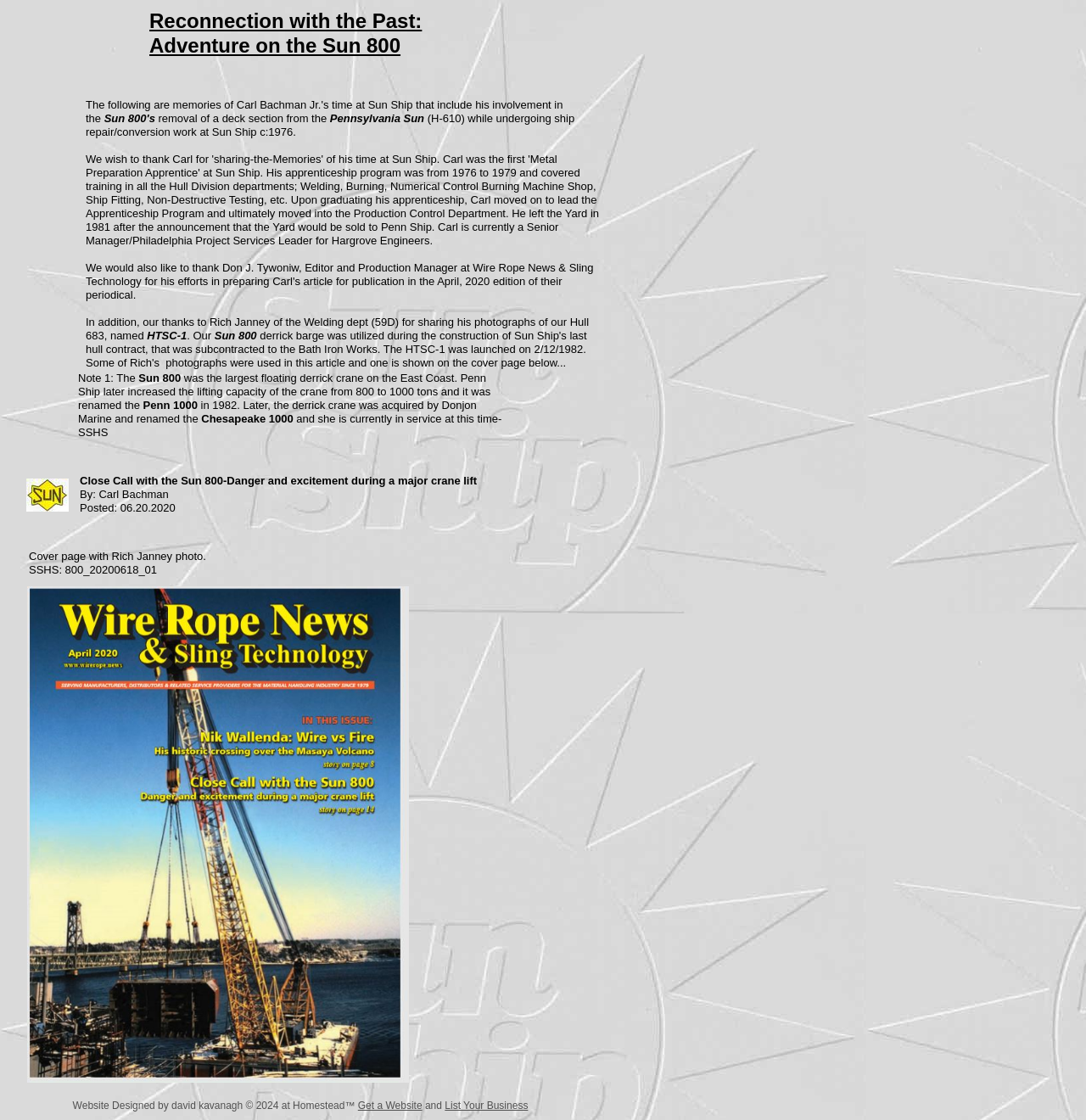Give a complete and precise description of the webpage's appearance.

The webpage appears to be a historical article or blog post about the Sun Shipbuilding and Dry Dock Company, specifically focusing on the Sun 800 and its history. 

At the top of the page, there is a title section with several lines of text, including "Reconnection with the Past:", "Adventure on the Sun 800", and a description of the removal of a deck section from the Pennsylvania Sun. 

Below the title section, there is a paragraph of text describing the Sun 800, including its history and specifications. The text is divided into several sections, with some parts indented to indicate a hierarchical structure. 

On the right side of the page, there is a link with no text, and below it, there is a section with a title "Close Call with the Sun 800-Danger and excitement during a major crane lift" and a byline "By: Carl Bachman". This section also includes a date "Posted: 06.20.2020" and a caption "Cover page with Rich Janney photo." 

Further down the page, there is more text describing the Sun 800, including its renaming to the Penn 1000 and later the Chesapeake 1000. 

At the very bottom of the page, there is a footer section with a copyright notice "Website Designed by david kavanagh © 2024 at Homestead™" and two links "Get a Website" and "List Your Business". 

There is also an image located at the bottom right corner of the page, but its content is not described.